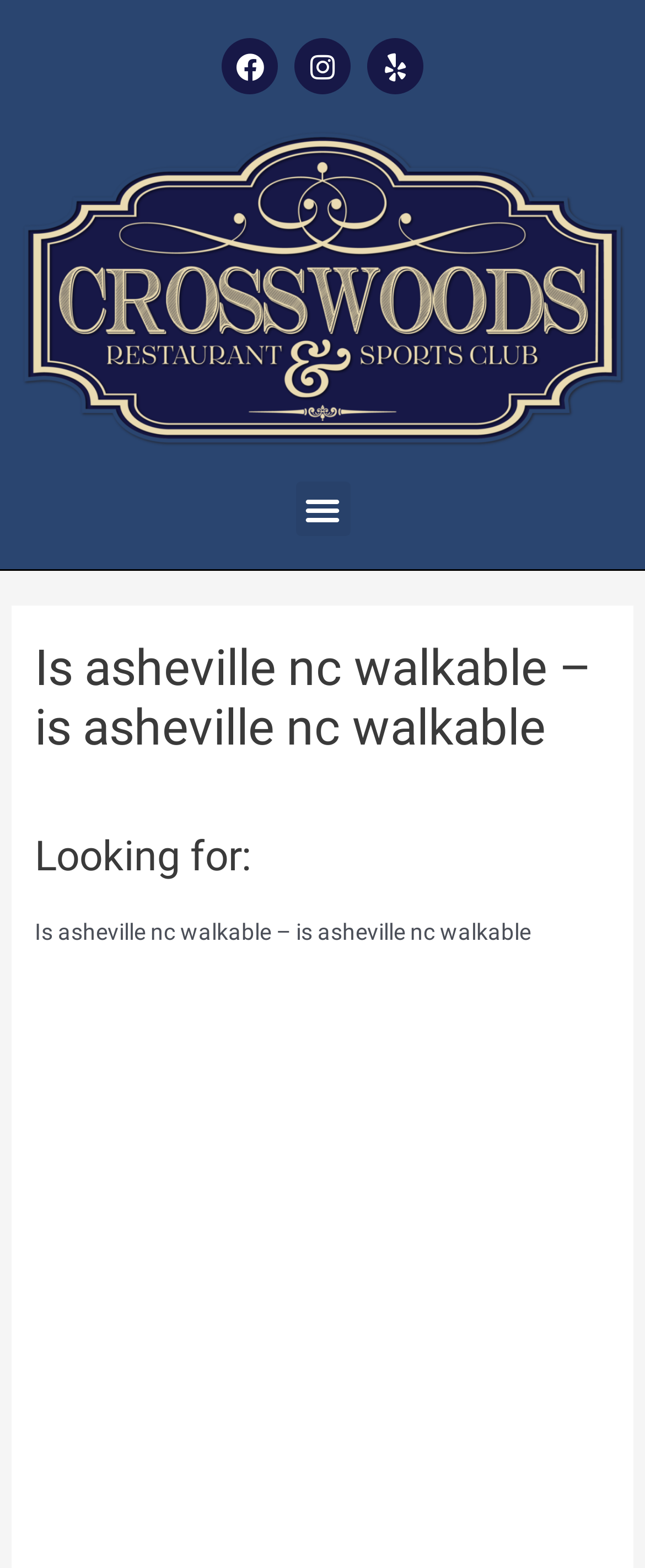Answer the following inquiry with a single word or phrase:
What is the text of the link below the first heading?

Leave a Comment